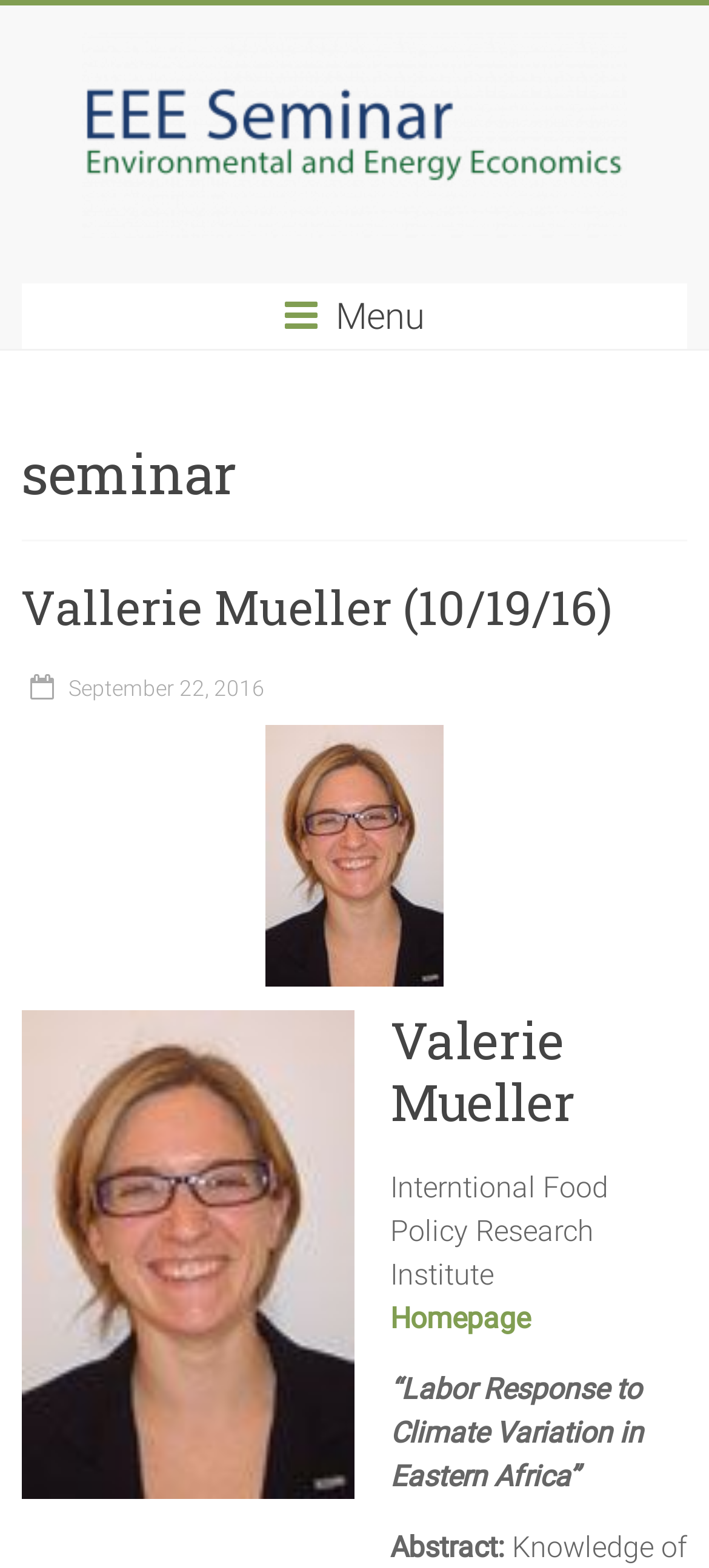Using the provided description: "Vallerie Mueller (10/19/16)", find the bounding box coordinates of the corresponding UI element. The output should be four float numbers between 0 and 1, in the format [left, top, right, bottom].

[0.03, 0.367, 0.863, 0.407]